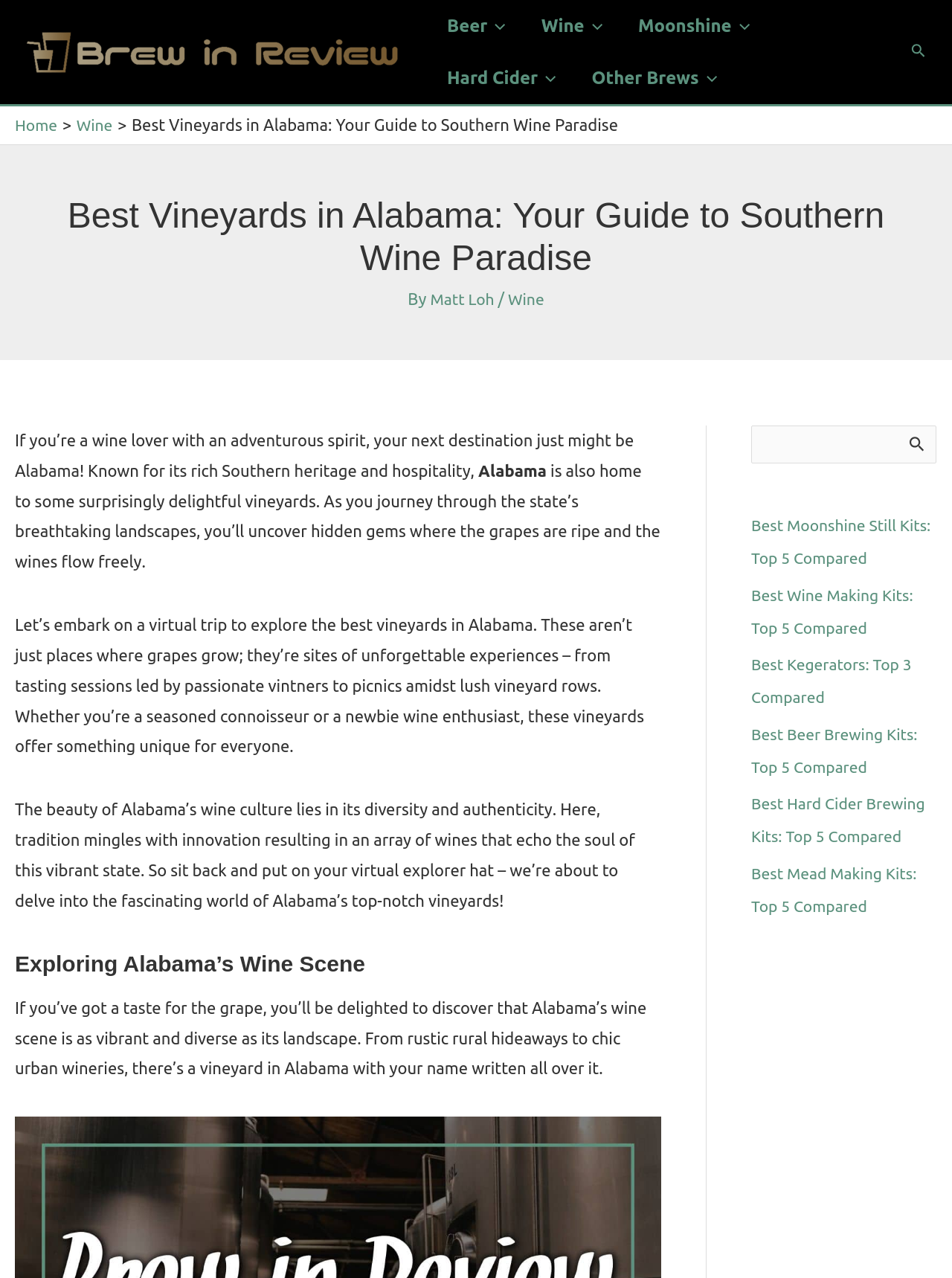Using the details from the image, please elaborate on the following question: What is the topic of the article?

The topic of the article is about exploring the best vineyards in Alabama, which is mentioned in the main heading of the webpage and throughout the article.